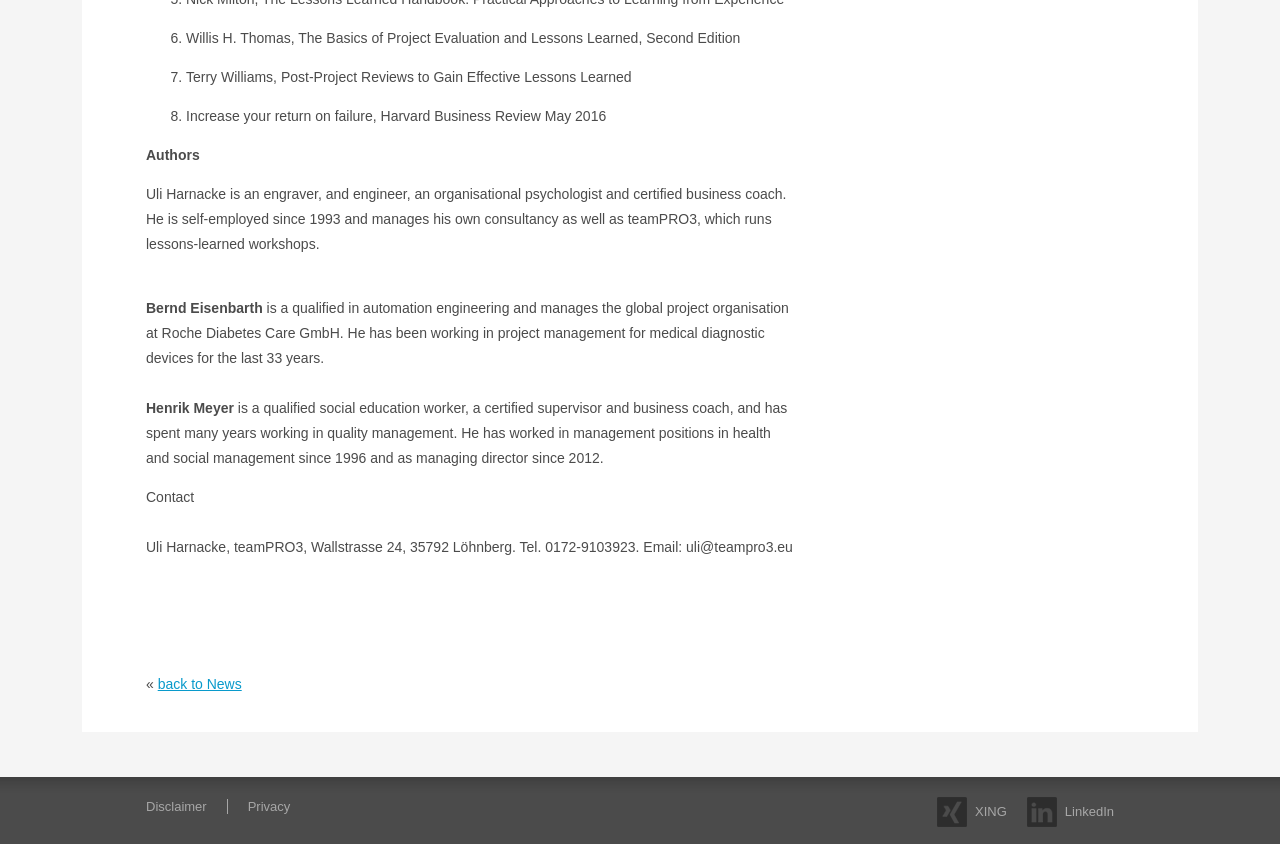Who is Uli Harnacke?
Refer to the image and offer an in-depth and detailed answer to the question.

I found the section about authors on the webpage, and Uli Harnacke is described as an engraver, engineer, organisational psychologist and certified business coach.